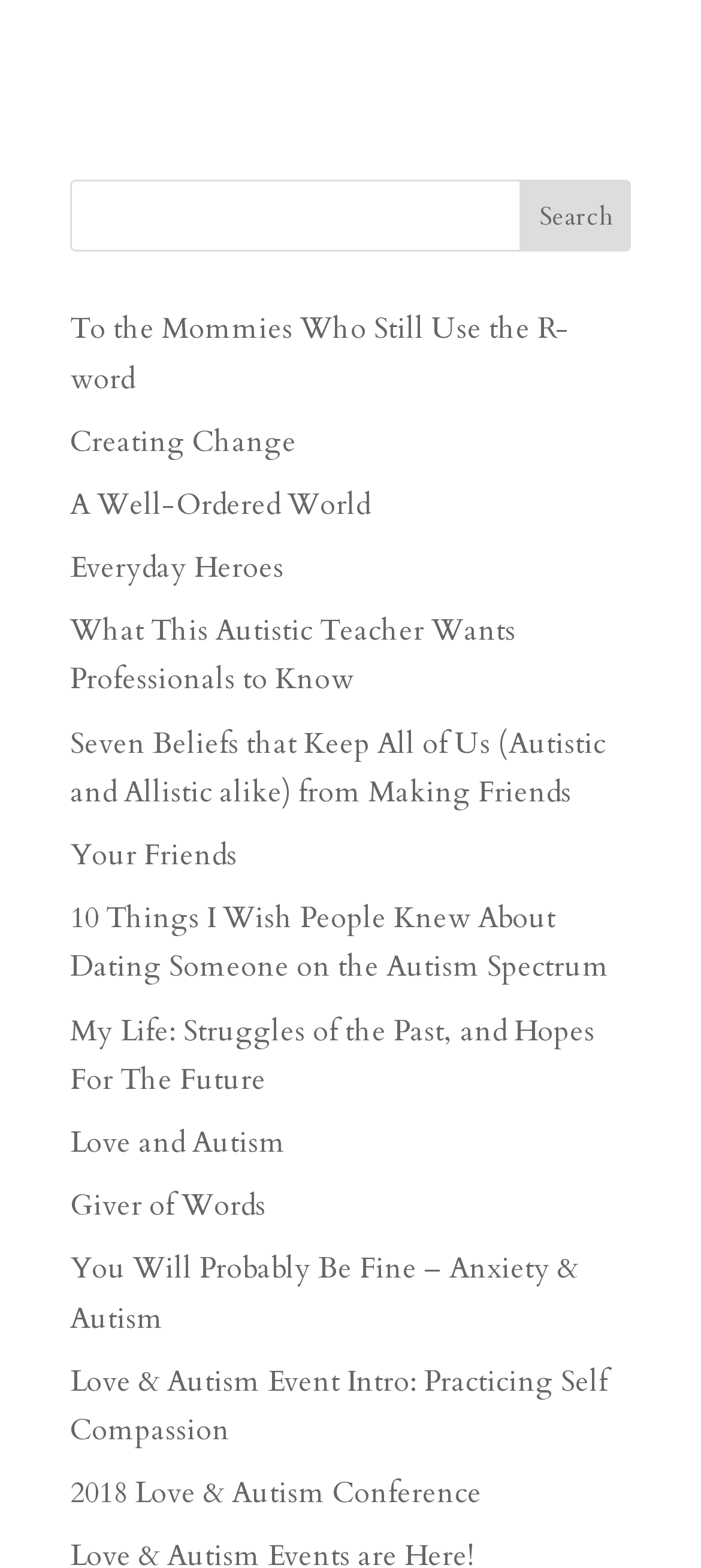Mark the bounding box of the element that matches the following description: "Love and Autism".

[0.1, 0.716, 0.408, 0.741]